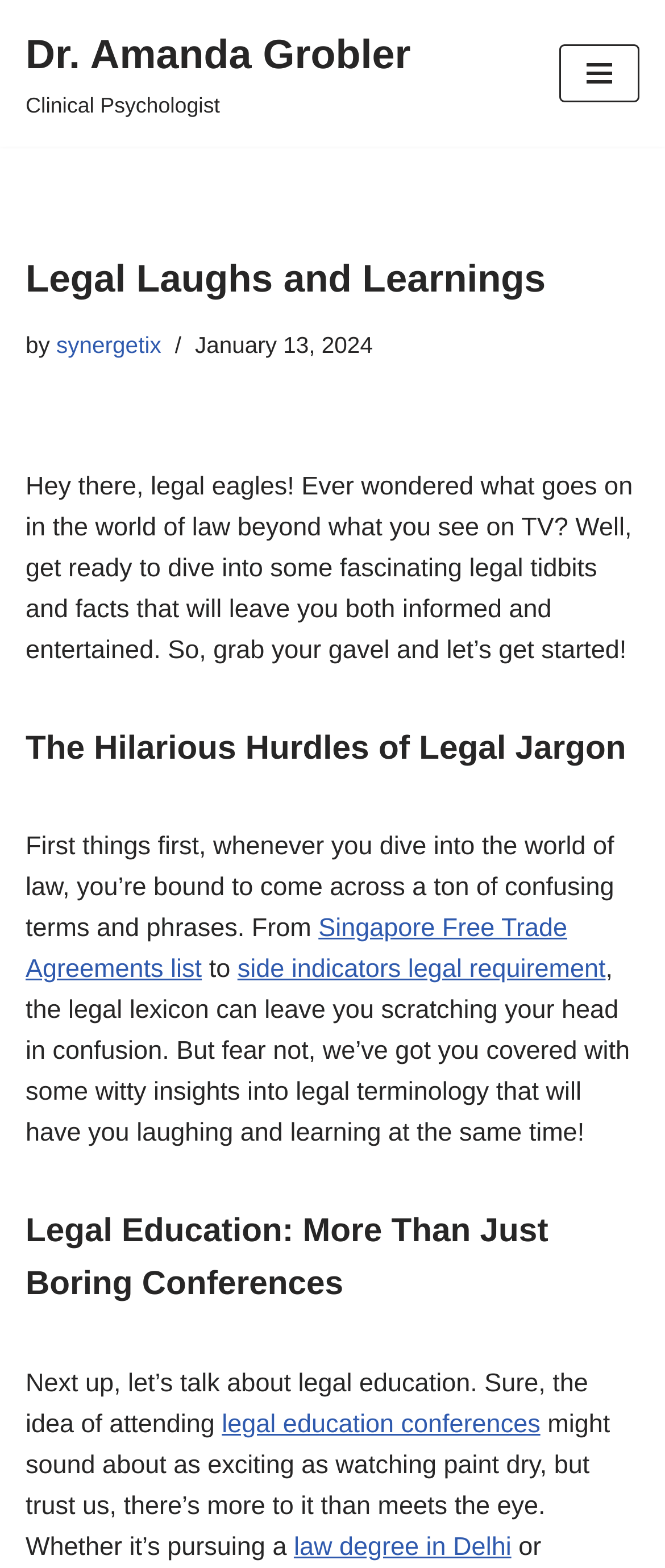Please identify the bounding box coordinates of the region to click in order to complete the given instruction: "Learn about legal education conferences". The coordinates should be four float numbers between 0 and 1, i.e., [left, top, right, bottom].

[0.334, 0.899, 0.813, 0.917]